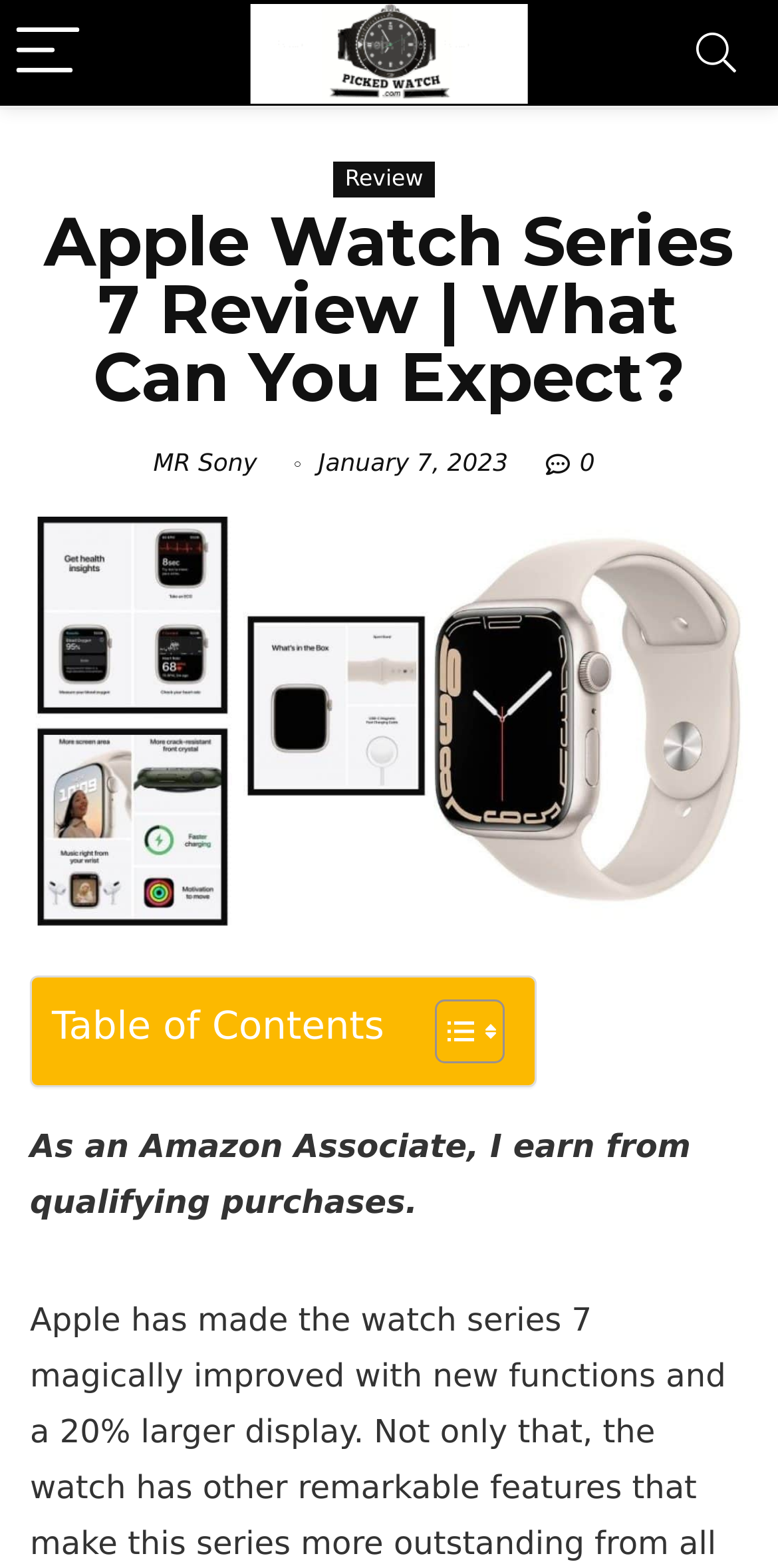What is the purpose of the button with the icon?
Using the image provided, answer with just one word or phrase.

Toggle Table of Content